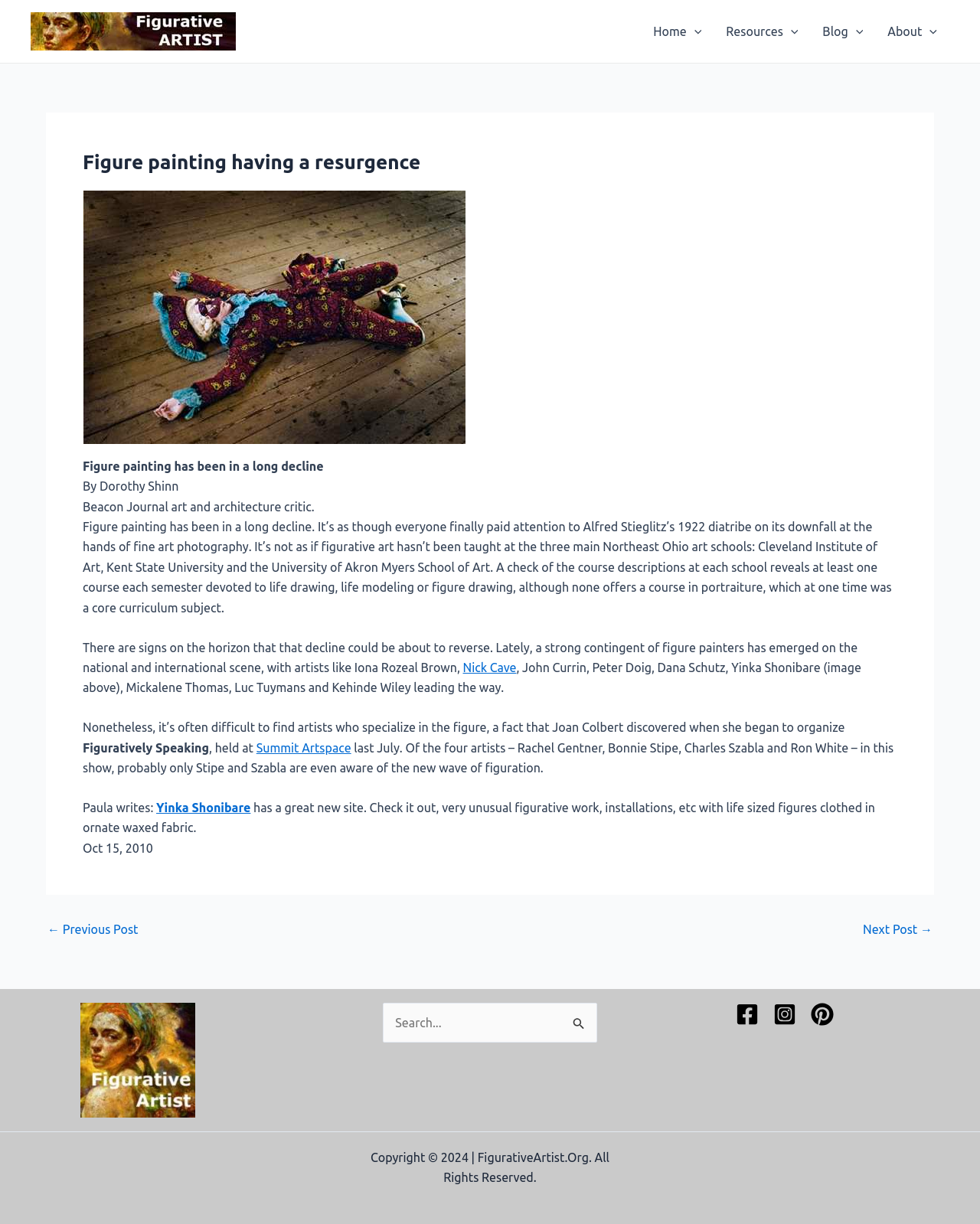Determine the bounding box coordinates of the clickable element necessary to fulfill the instruction: "Click the 'Home Menu Toggle' link". Provide the coordinates as four float numbers within the 0 to 1 range, i.e., [left, top, right, bottom].

[0.654, 0.001, 0.728, 0.051]